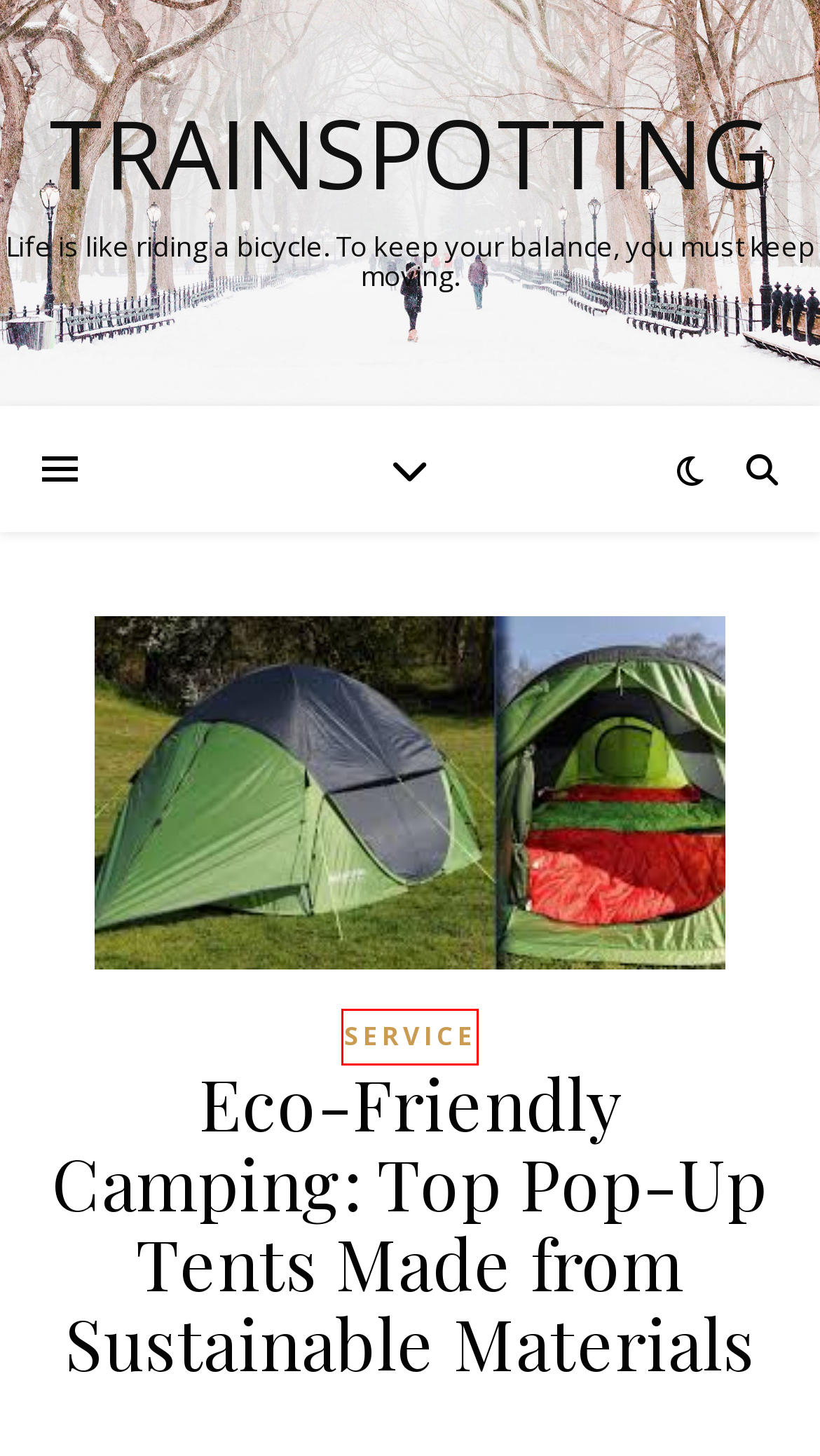You have been given a screenshot of a webpage with a red bounding box around a UI element. Select the most appropriate webpage description for the new webpage that appears after clicking the element within the red bounding box. The choices are:
A. Winning Strategies: How to Dominate Olxtoto Slot Games – Trainspotting
B. up – Trainspotting
C. Entertainment – Trainspotting
D. Law – Trainspotting
E. Kotak 77 Online Slot Gambling: Your Pathway to Success – Trainspotting
F. Redefine Your Baccarat Experience: Expert Tips and Tricks – Trainspotting
G. General – Trainspotting
H. Service – Trainspotting

H